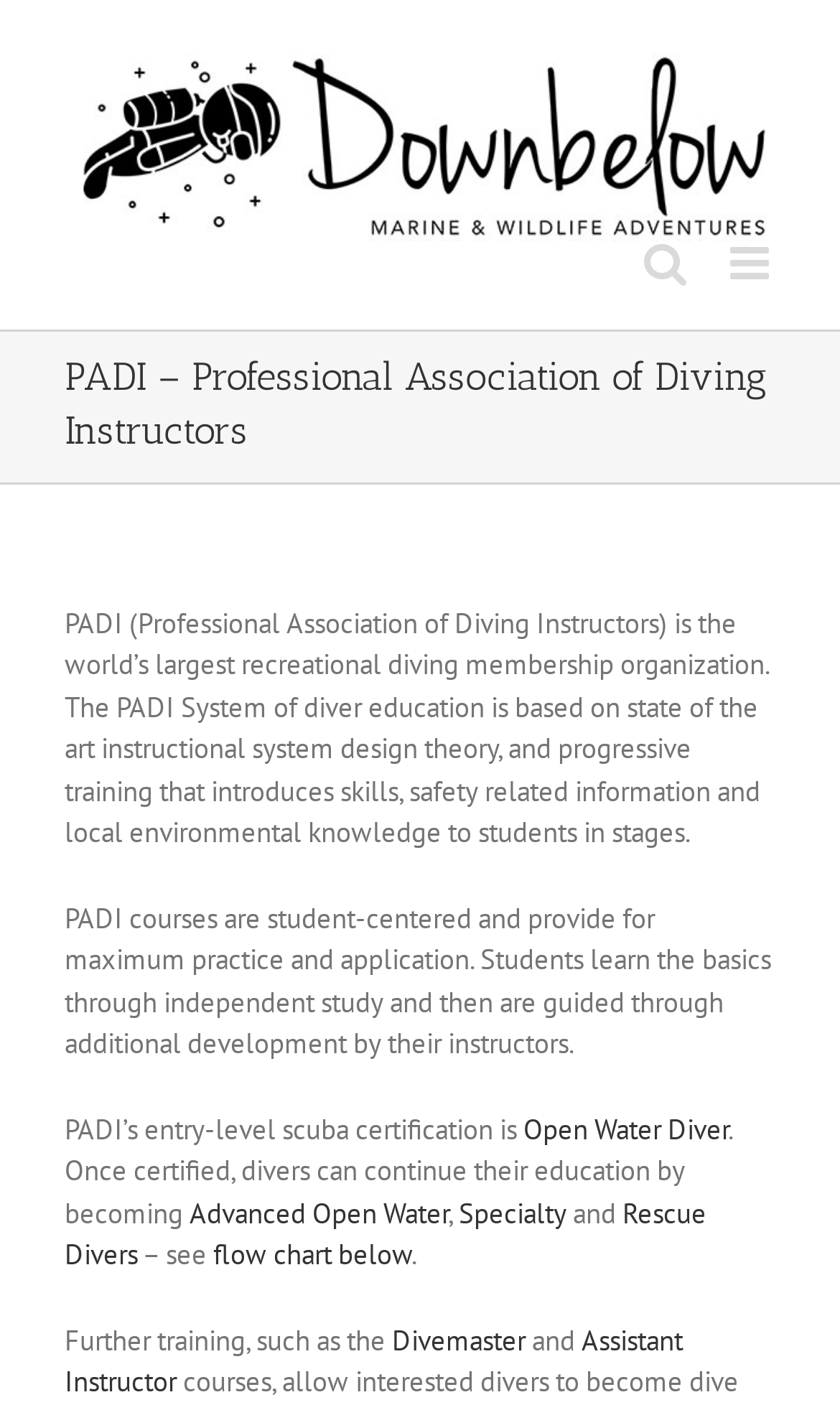What is the highest level of training mentioned?
Please provide a single word or phrase as the answer based on the screenshot.

Assistant Instructor